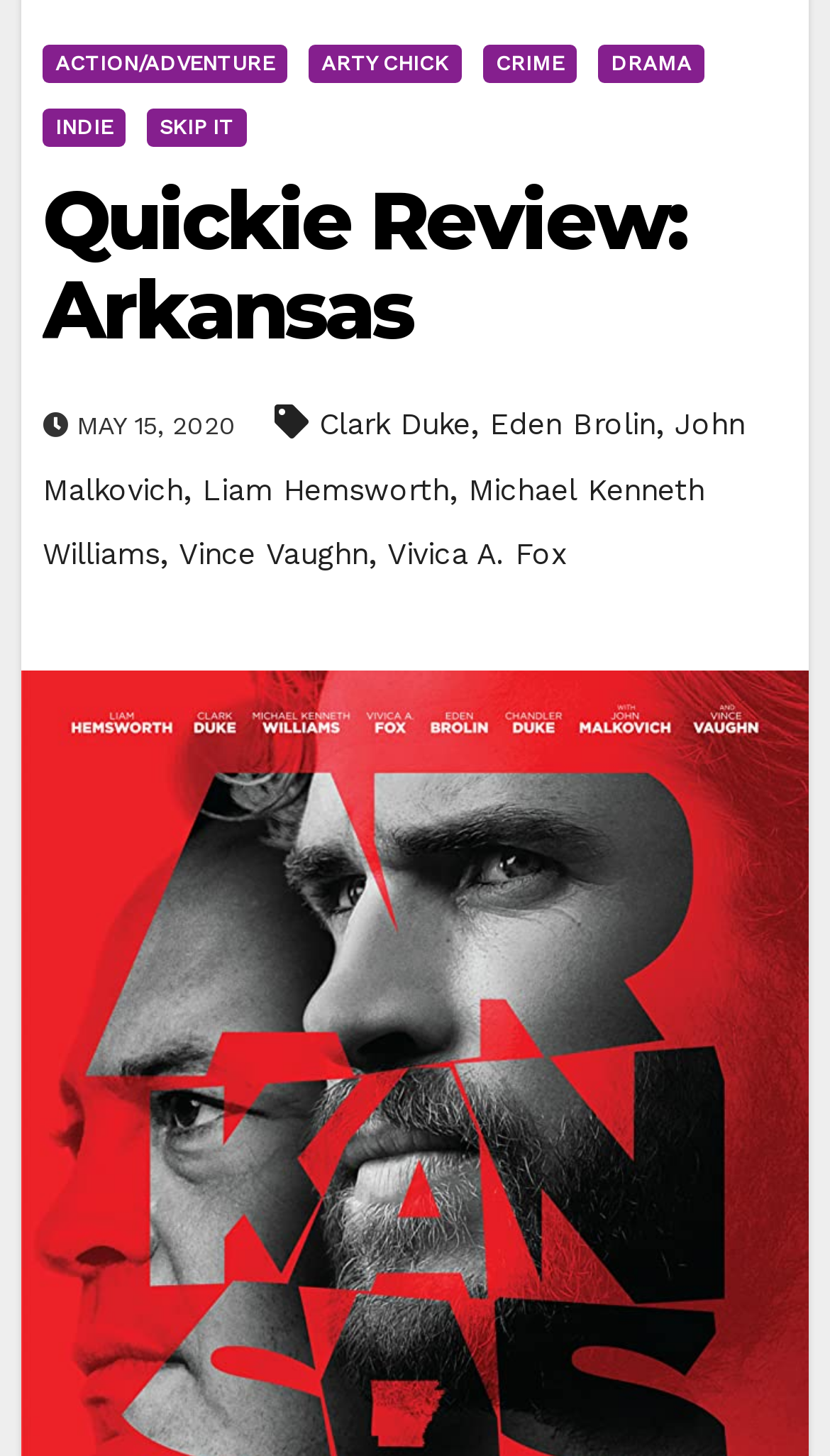Given the description "John Malkovich", determine the bounding box of the corresponding UI element.

[0.051, 0.28, 0.897, 0.348]